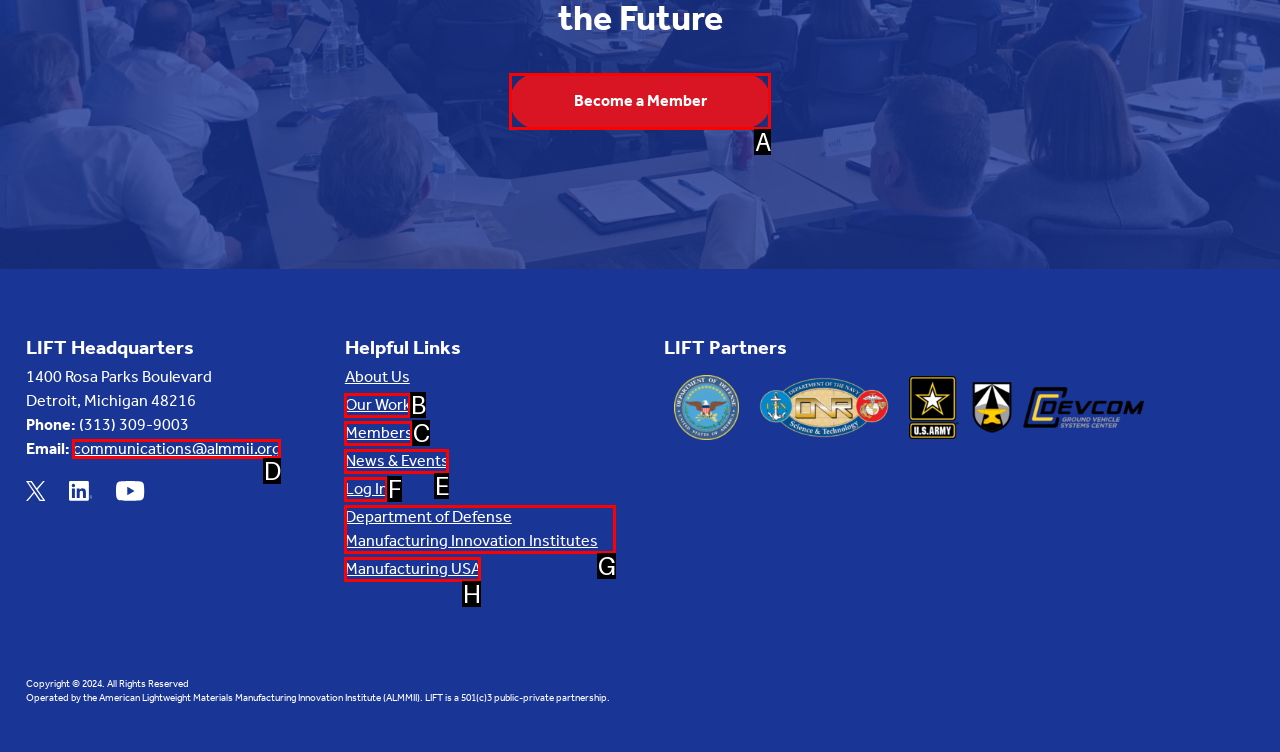Please identify the UI element that matches the description: communications@almmii.org
Respond with the letter of the correct option.

D